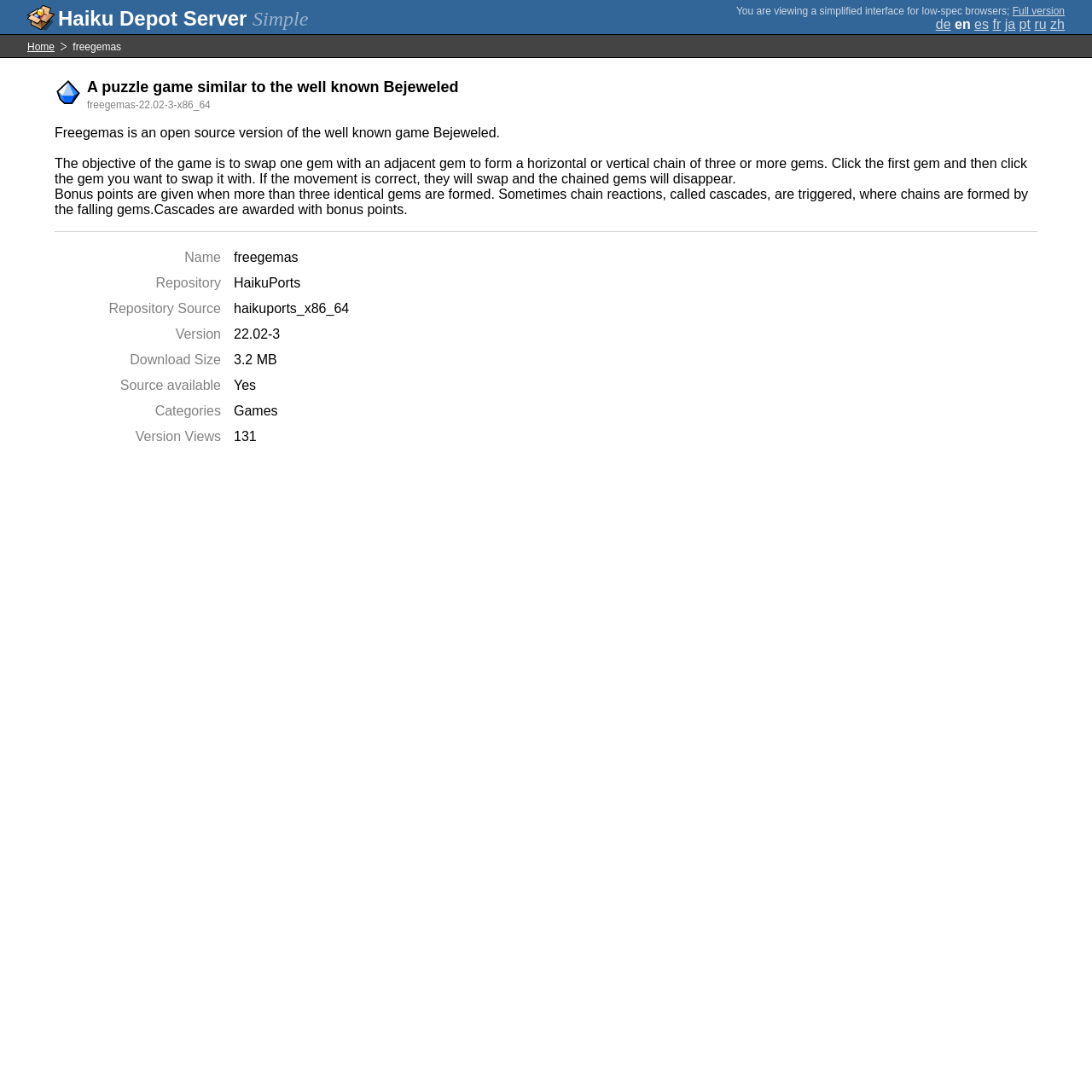Provide the bounding box coordinates of the UI element this sentence describes: "Full version".

[0.927, 0.005, 0.975, 0.016]